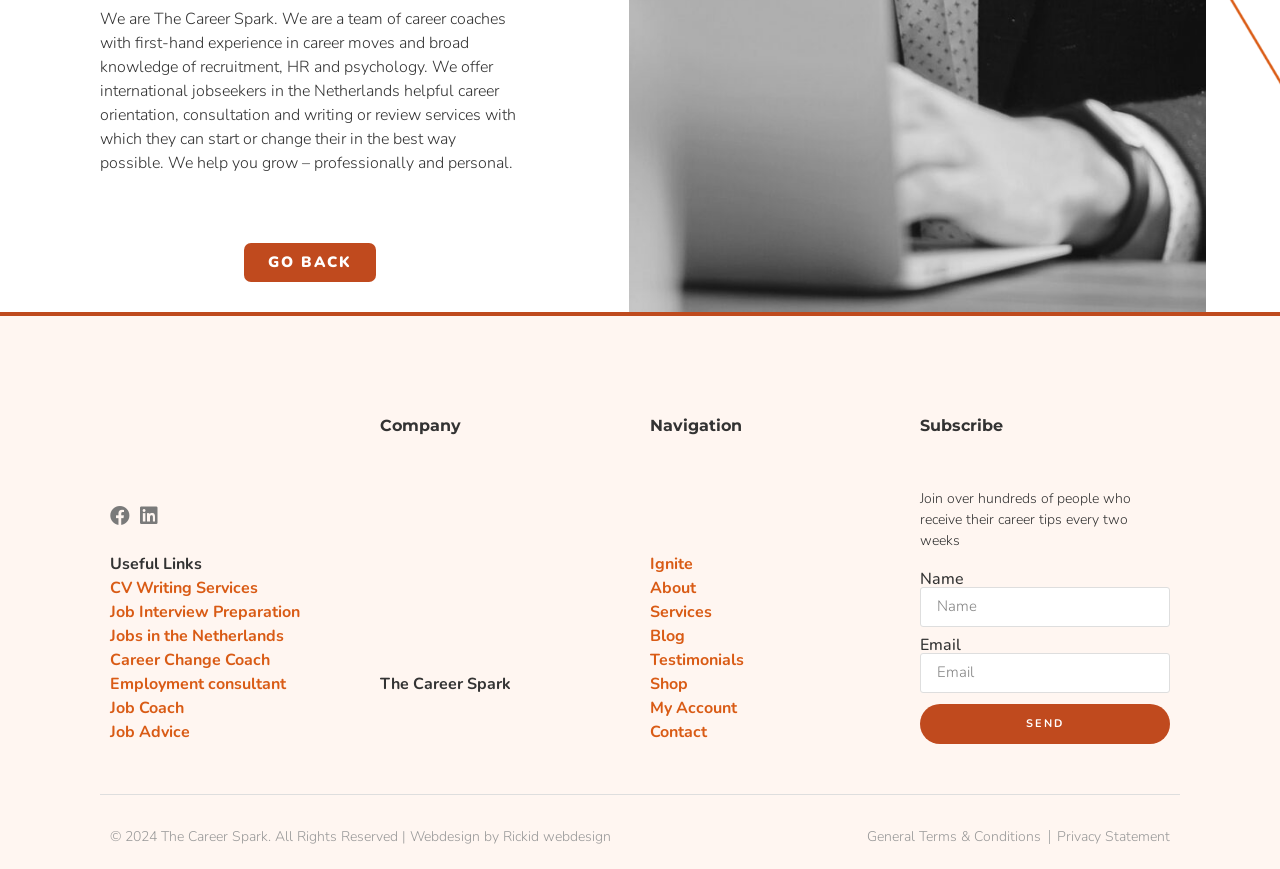Locate the bounding box coordinates of the segment that needs to be clicked to meet this instruction: "Enter your name in the input field".

[0.719, 0.675, 0.914, 0.721]